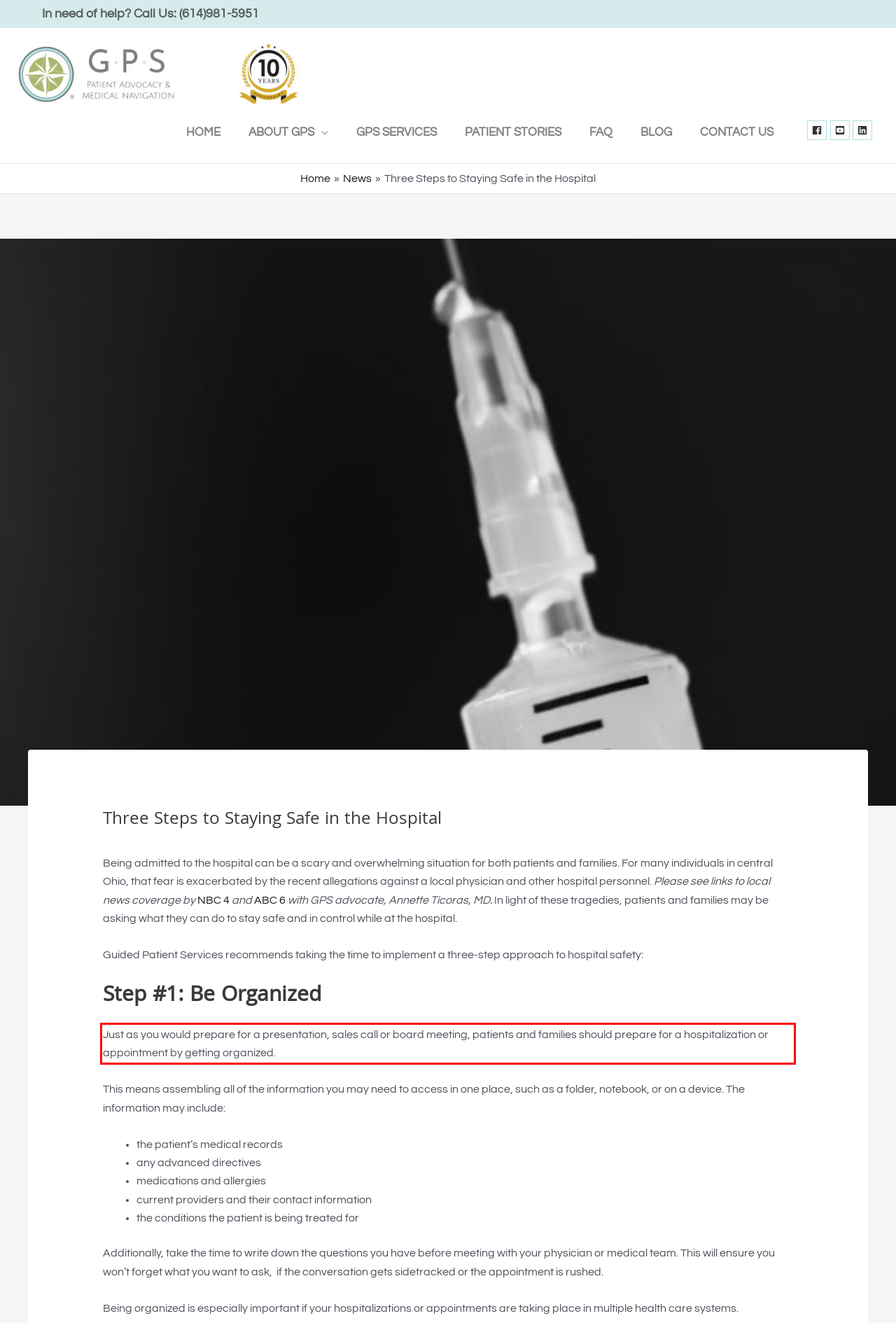With the provided screenshot of a webpage, locate the red bounding box and perform OCR to extract the text content inside it.

Just as you would prepare for a presentation, sales call or board meeting, patients and families should prepare for a hospitalization or appointment by getting organized.